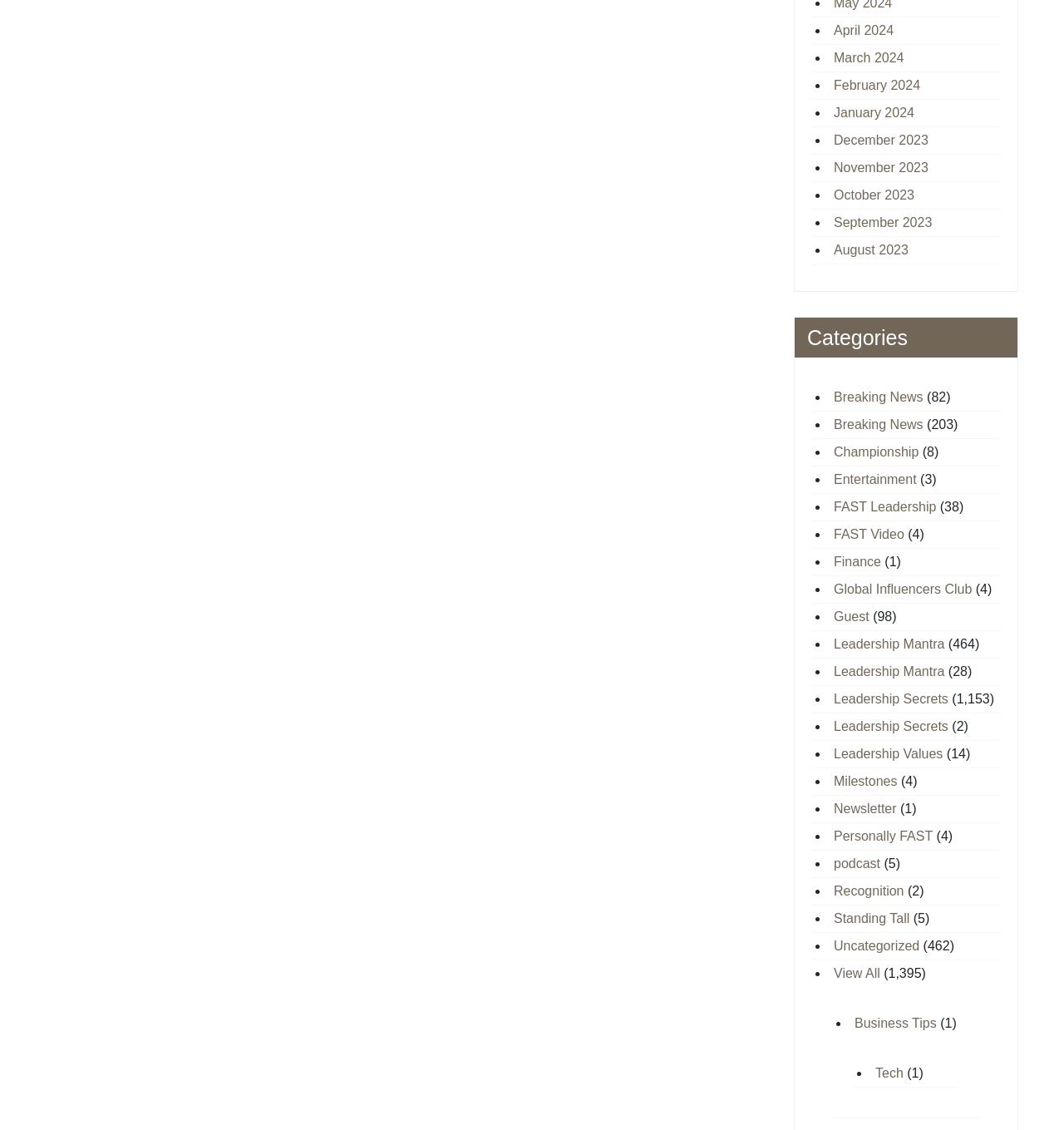Pinpoint the bounding box coordinates of the clickable element to carry out the following instruction: "View Categories."

[0.747, 0.281, 0.956, 0.317]